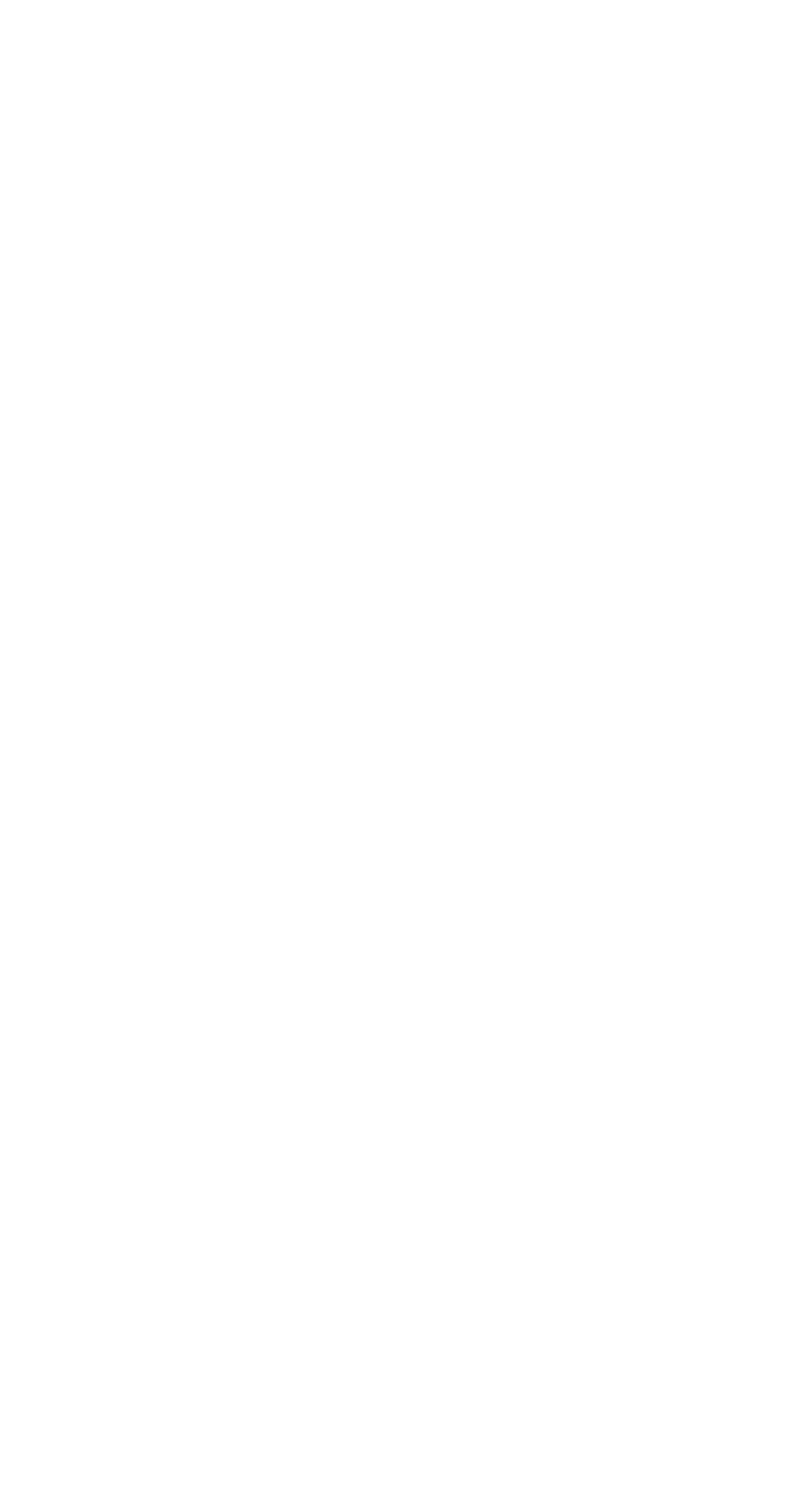Determine the bounding box coordinates of the area to click in order to meet this instruction: "Explore Quarterly Statistics".

[0.038, 0.94, 0.356, 0.964]